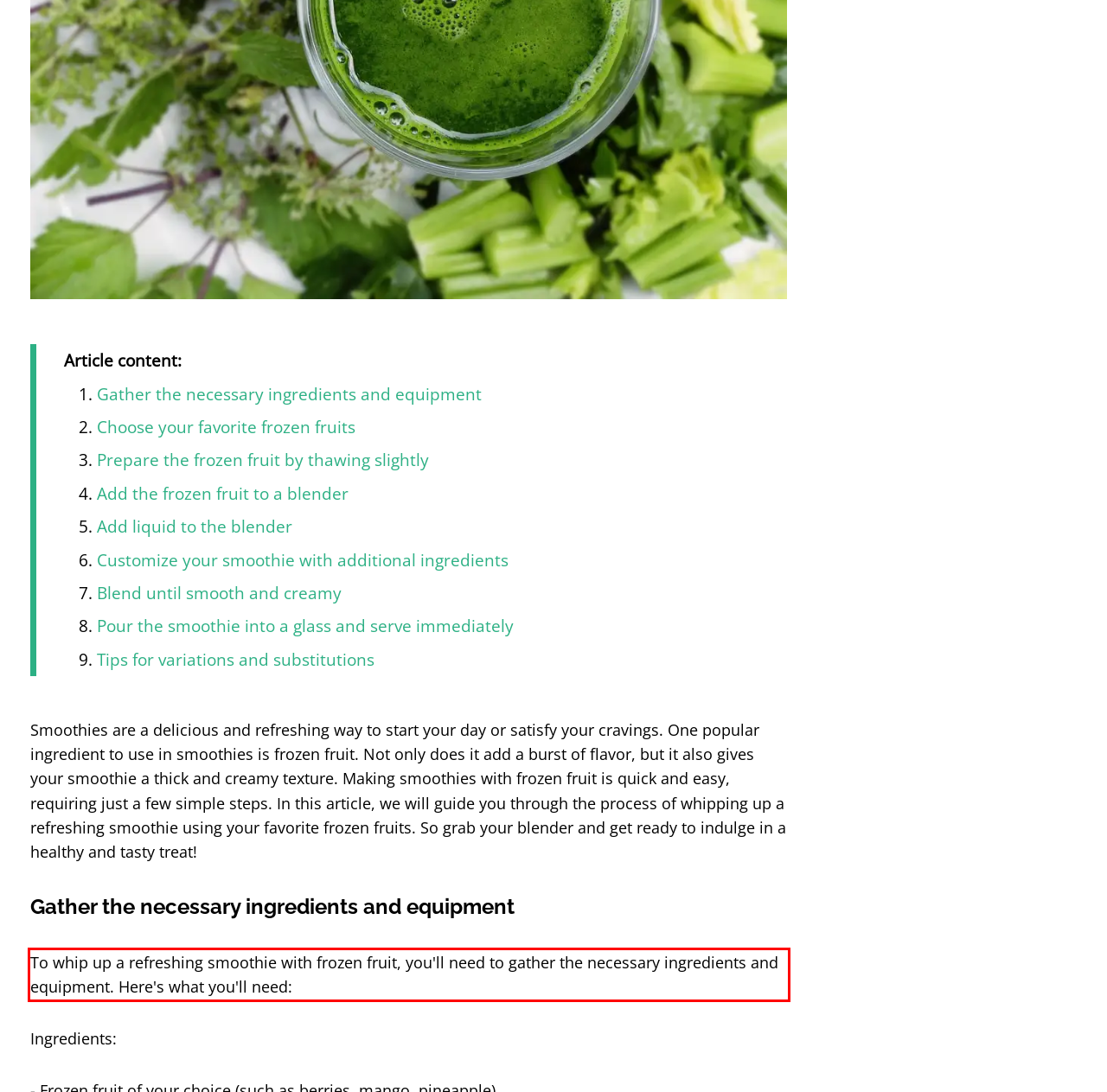Given a webpage screenshot, identify the text inside the red bounding box using OCR and extract it.

To whip up a refreshing smoothie with frozen fruit, you'll need to gather the necessary ingredients and equipment. Here's what you'll need: